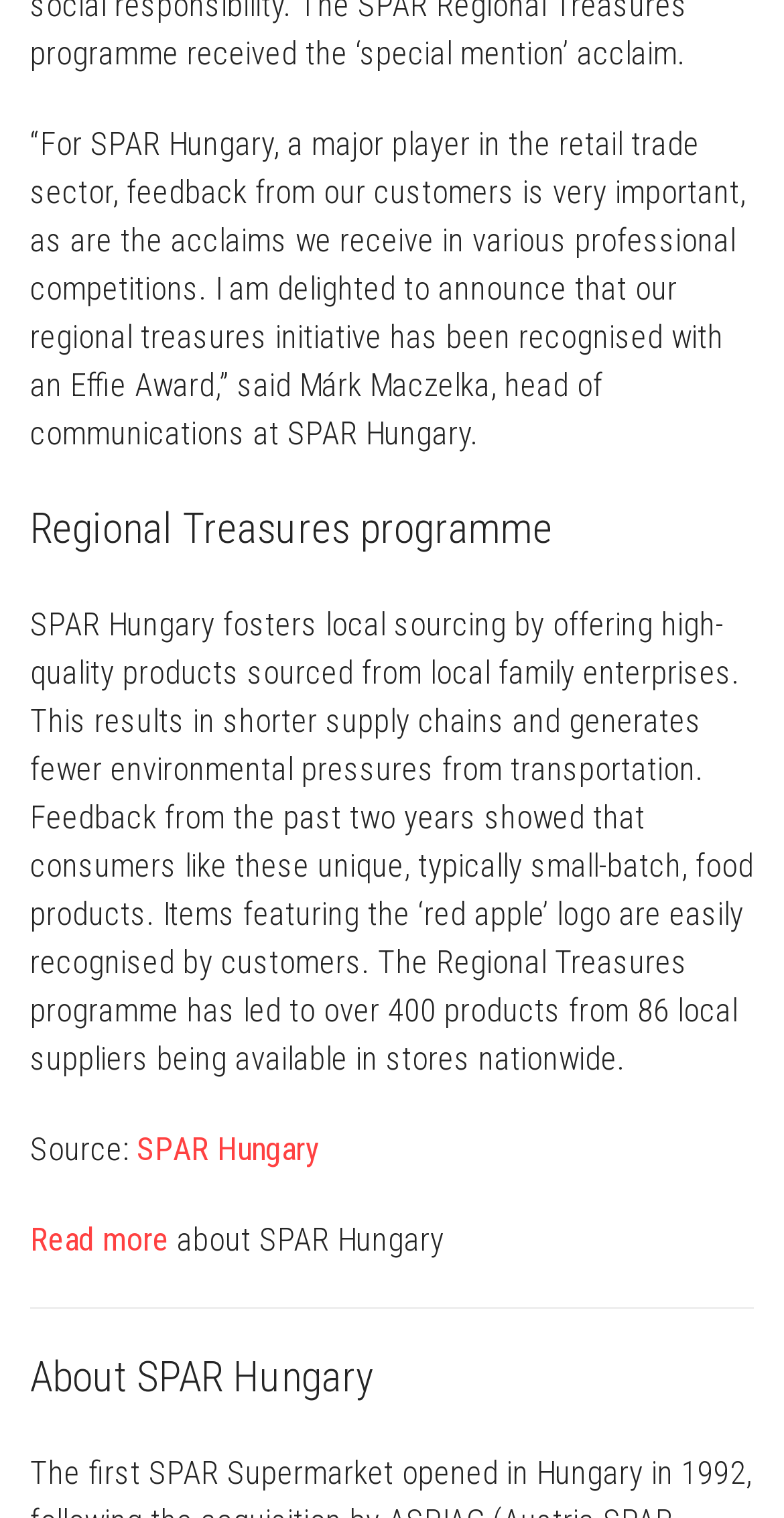What is the name of the award won by SPAR Hungary?
With the help of the image, please provide a detailed response to the question.

The answer can be found in the first StaticText element, where Márk Maczelka, head of communications at SPAR Hungary, mentions that their regional treasures initiative has been recognised with an Effie Award.